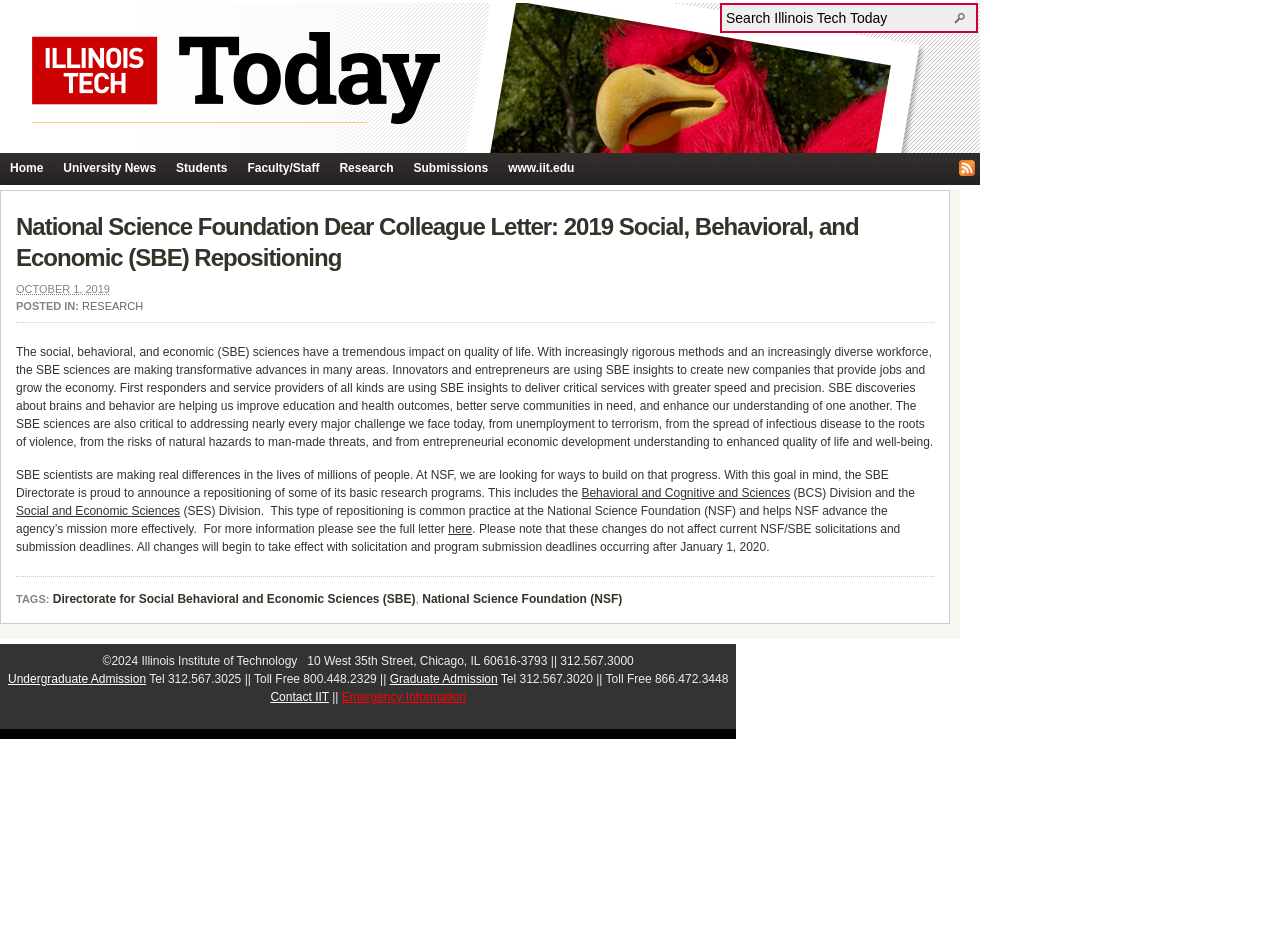By analyzing the image, answer the following question with a detailed response: What is the date of the letter?

I found the answer by looking at the text 'OCTOBER 1, 2019' which is located below the main heading of the webpage. This text is likely to be the date of the letter being referred to.